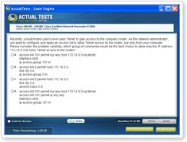What is the layout of the window?
Please interpret the details in the image and answer the question thoroughly.

The window features an organized layout, which means that the different elements such as the header, prompt, options, and buttons are arranged in a logical and structured manner, making it easy for users to navigate and understand the platform.